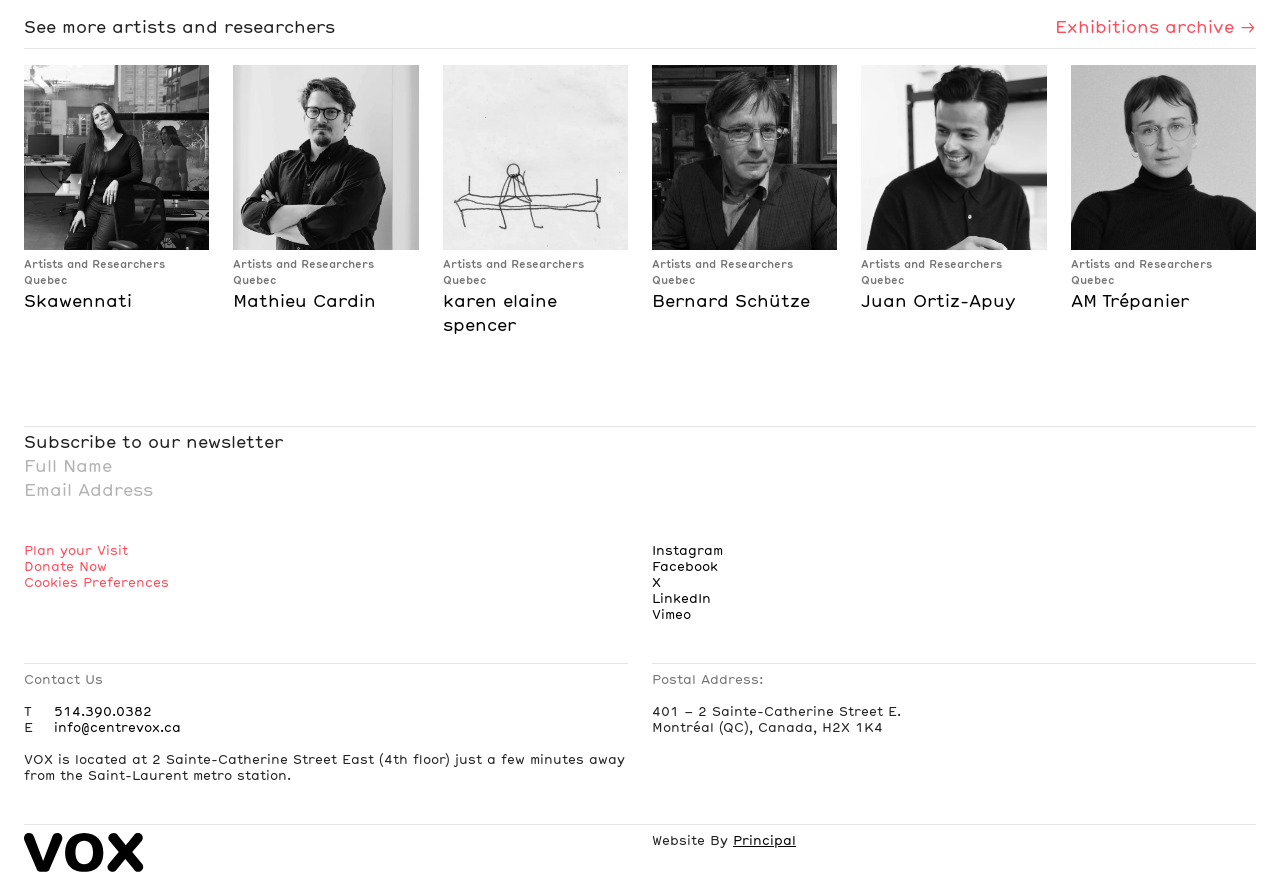What is the purpose of the textbox labeled 'Full Name'?
Please describe in detail the information shown in the image to answer the question.

The textbox labeled 'Full Name' is part of a form that allows users to subscribe to the newsletter. It is likely that the full name is required to personalize the newsletter or to identify the subscriber.